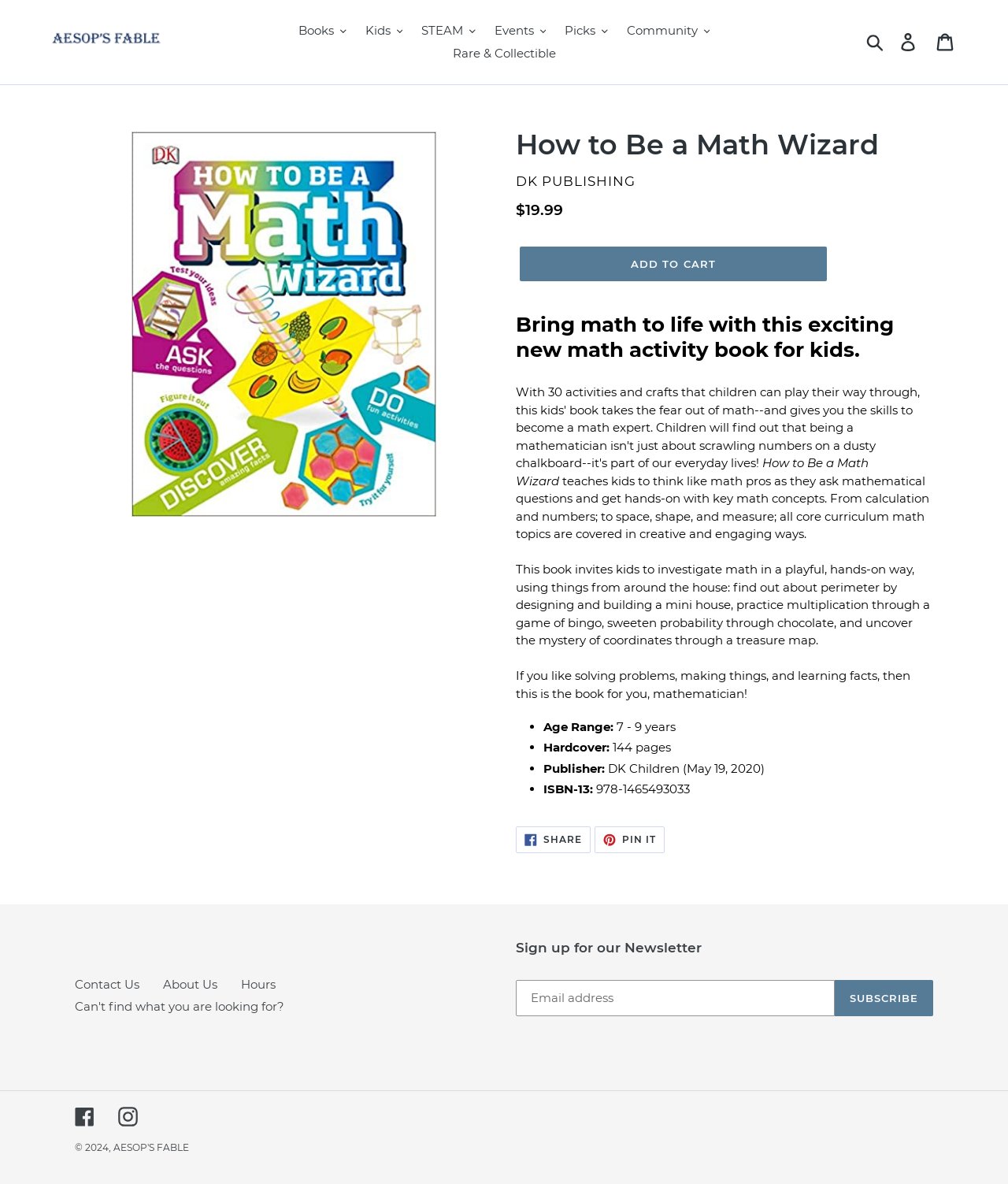Identify the bounding box coordinates of the HTML element based on this description: "Add to cart".

[0.516, 0.209, 0.82, 0.238]